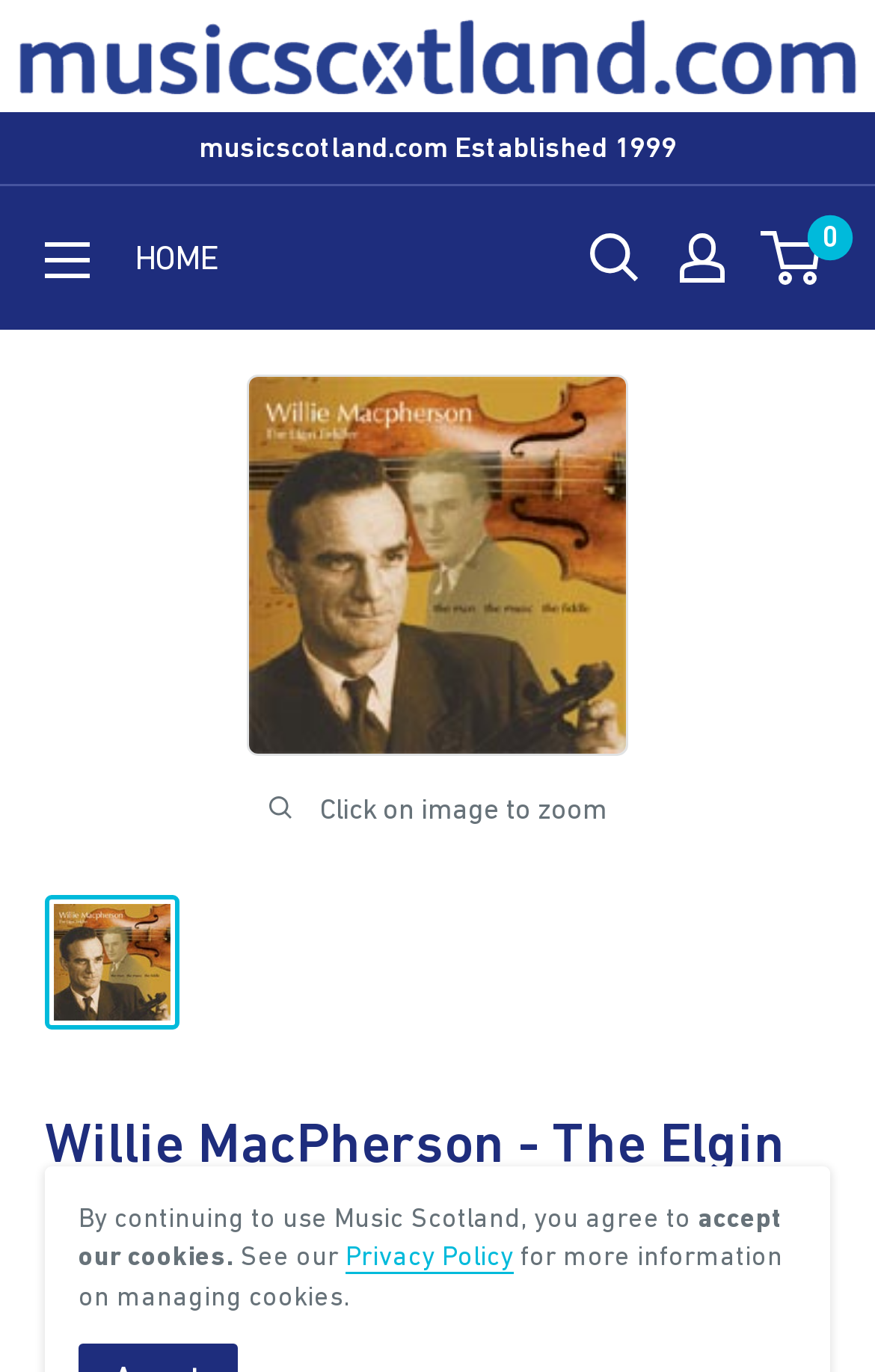Provide the bounding box coordinates of the section that needs to be clicked to accomplish the following instruction: "Go to home page."

[0.154, 0.166, 0.249, 0.212]